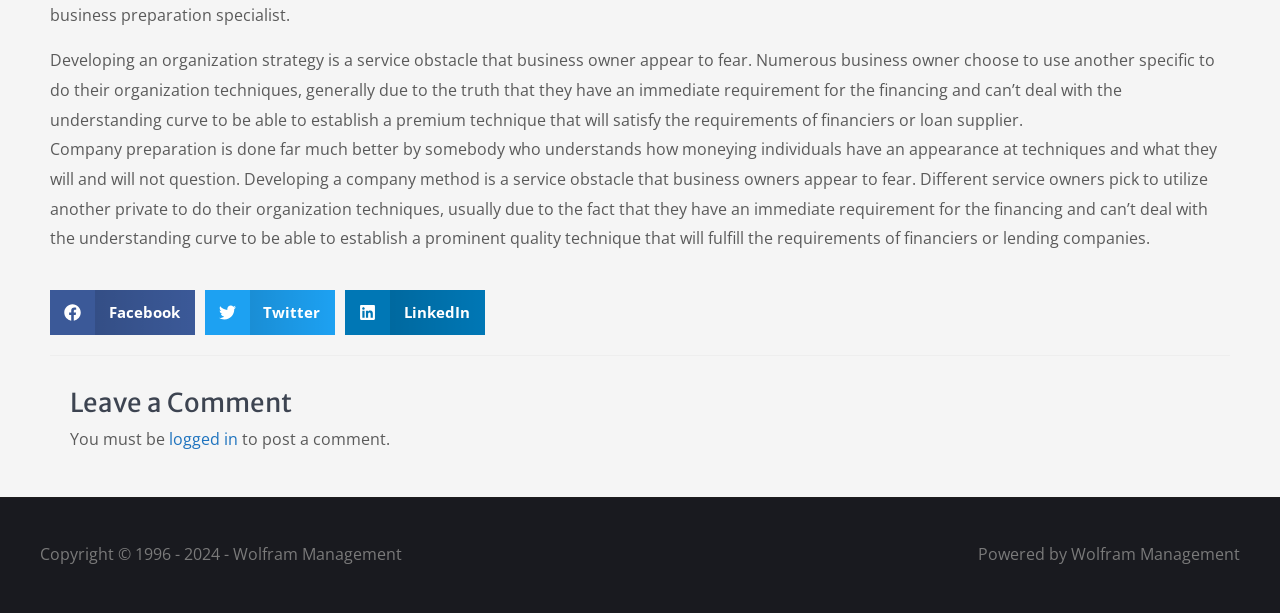Predict the bounding box coordinates of the UI element that matches this description: "Twitter". The coordinates should be in the format [left, top, right, bottom] with each value between 0 and 1.

[0.16, 0.473, 0.262, 0.547]